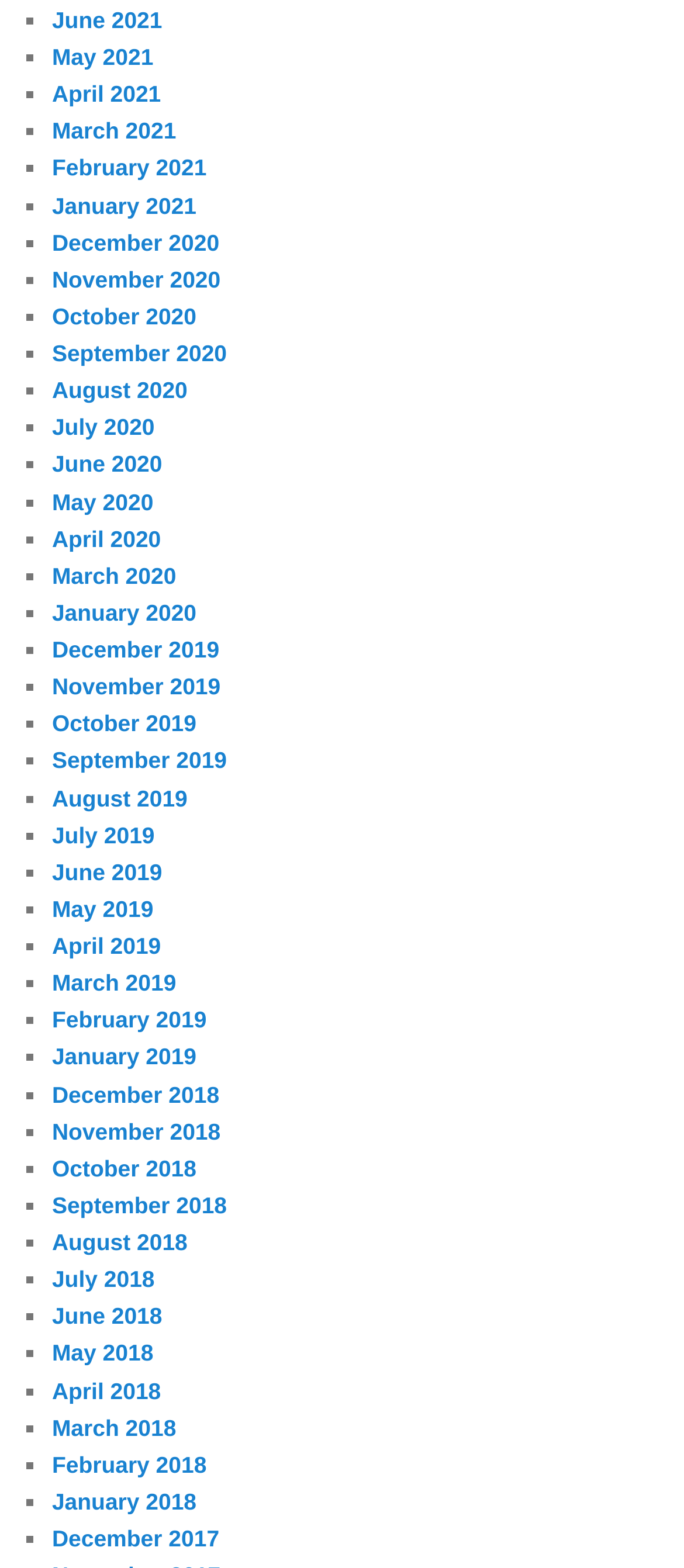How many months are listed in total?
Refer to the screenshot and respond with a concise word or phrase.

24